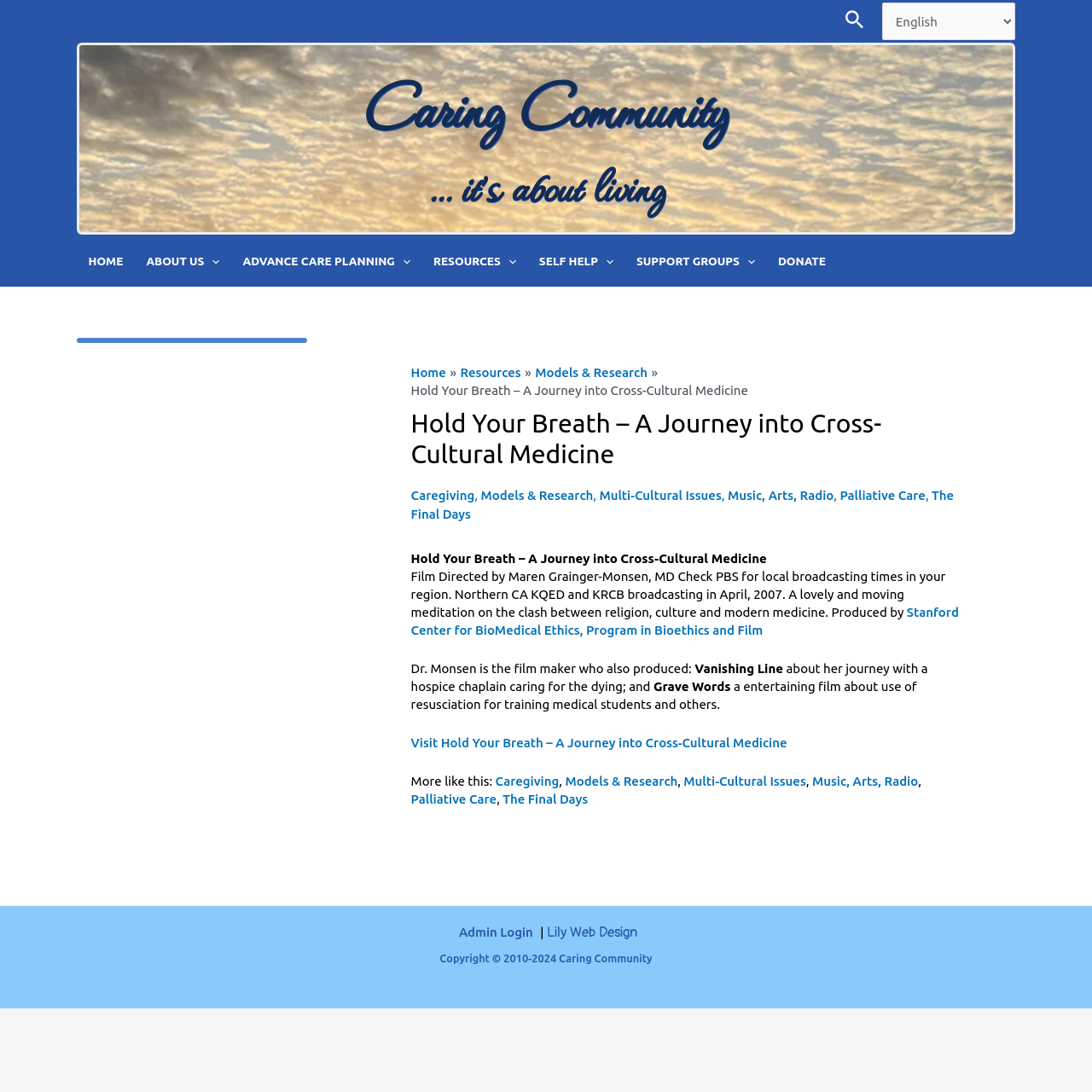Find the bounding box coordinates of the element's region that should be clicked in order to follow the given instruction: "View the HOME page". The coordinates should consist of four float numbers between 0 and 1, i.e., [left, top, right, bottom].

[0.07, 0.216, 0.123, 0.262]